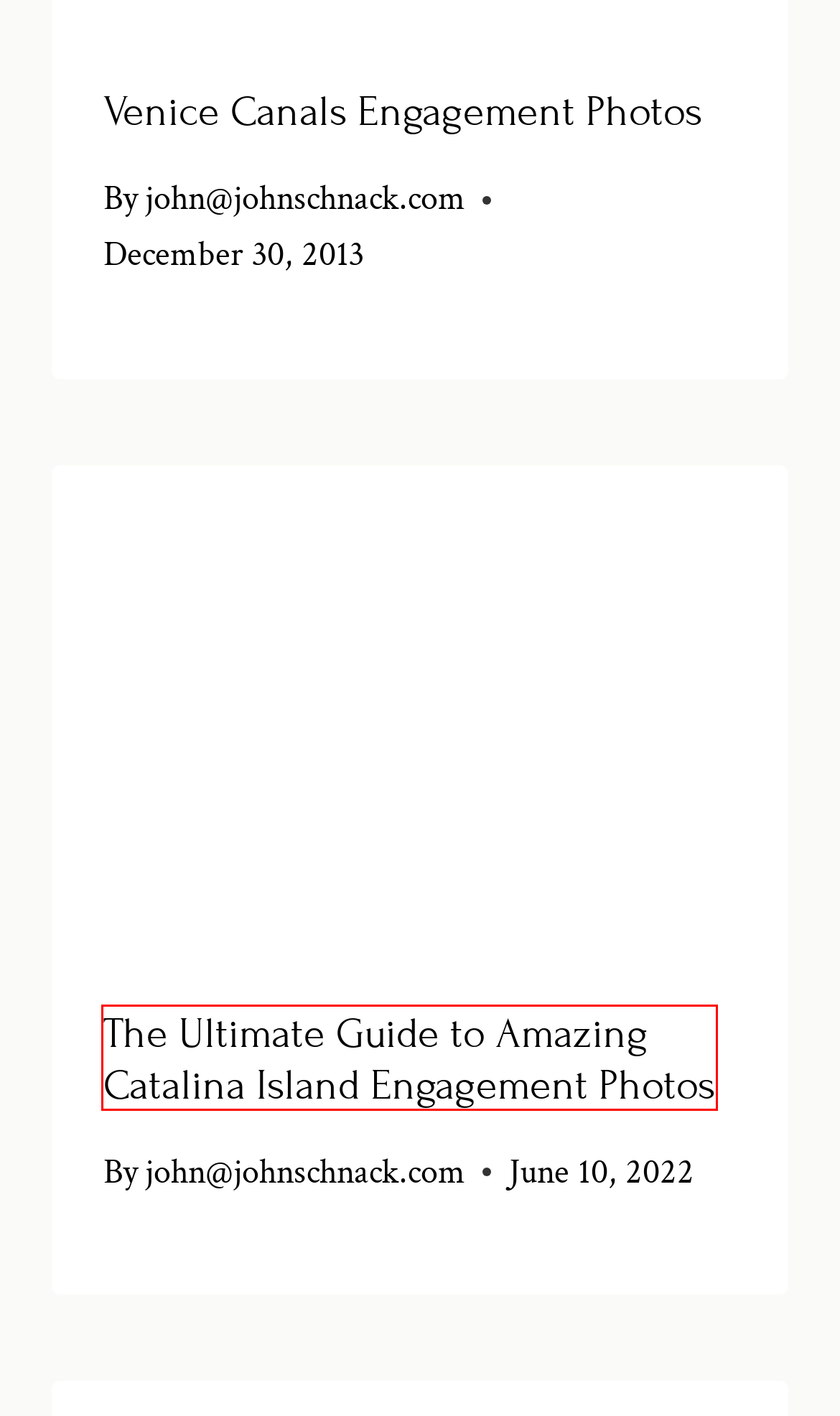Analyze the given webpage screenshot and identify the UI element within the red bounding box. Select the webpage description that best matches what you expect the new webpage to look like after clicking the element. Here are the candidates:
A. Anza Borrego State Park Wedding
B. Engagements Archives - John Schnack Photography : Timeless Wedding Photographer in California
C. Mission Beach Engagement Photos : Belmont Park and the Beach
D. Union Station Engagement Photos : Joe + Steve
E. The Ultimate Guide to Amazing Catalina Island Engagement Photos
F. Timeless Wedding Photographer in California | John Schnack Photography
G. John Schnack Photography - Contact
H. John Schnack Photography - About

E